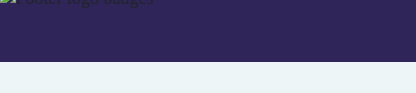Based on what you see in the screenshot, provide a thorough answer to this question: What else might be included in the footer section?

In addition to the logo badges, the footer section may also include contact information and links to social media platforms, affirming the establishment's presence and engagement with its audience.